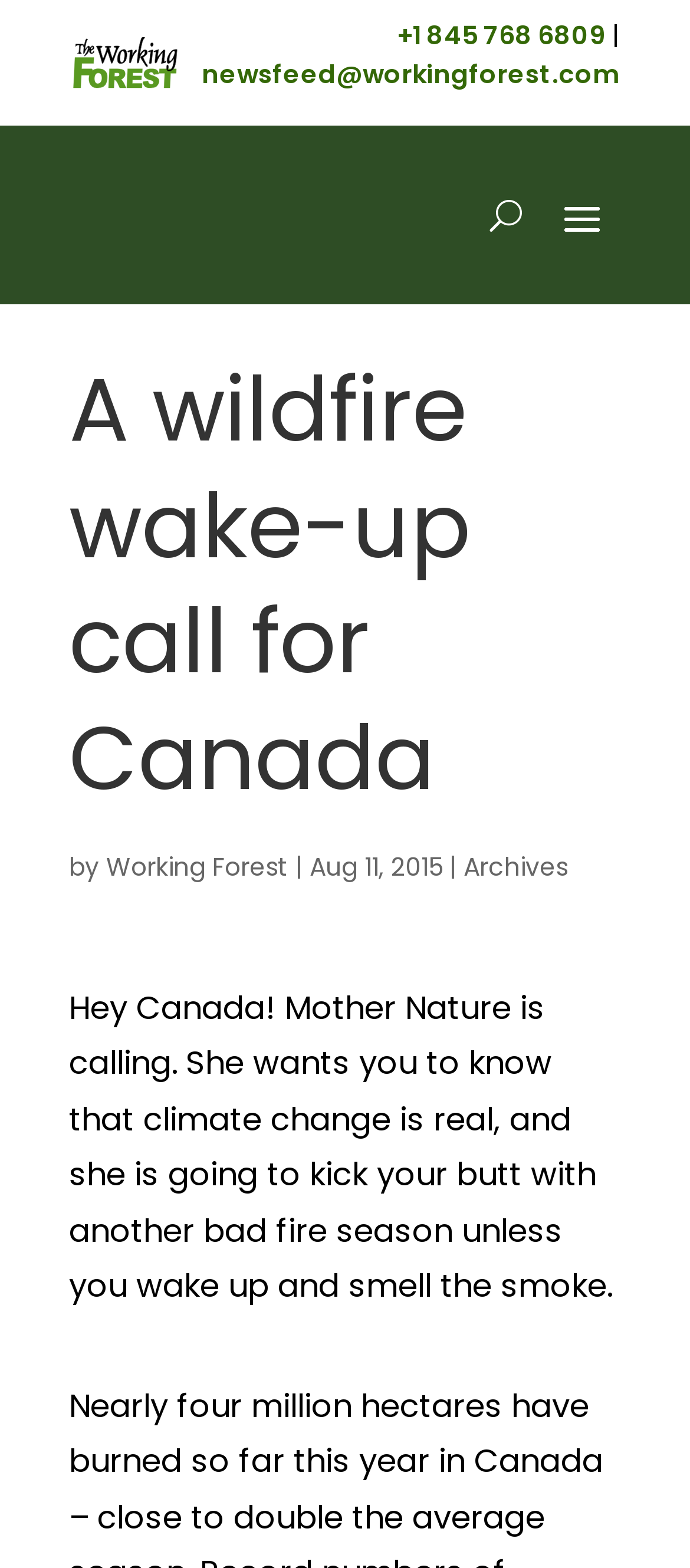Predict the bounding box of the UI element based on this description: "+1 845 768 6809".

[0.574, 0.011, 0.877, 0.034]